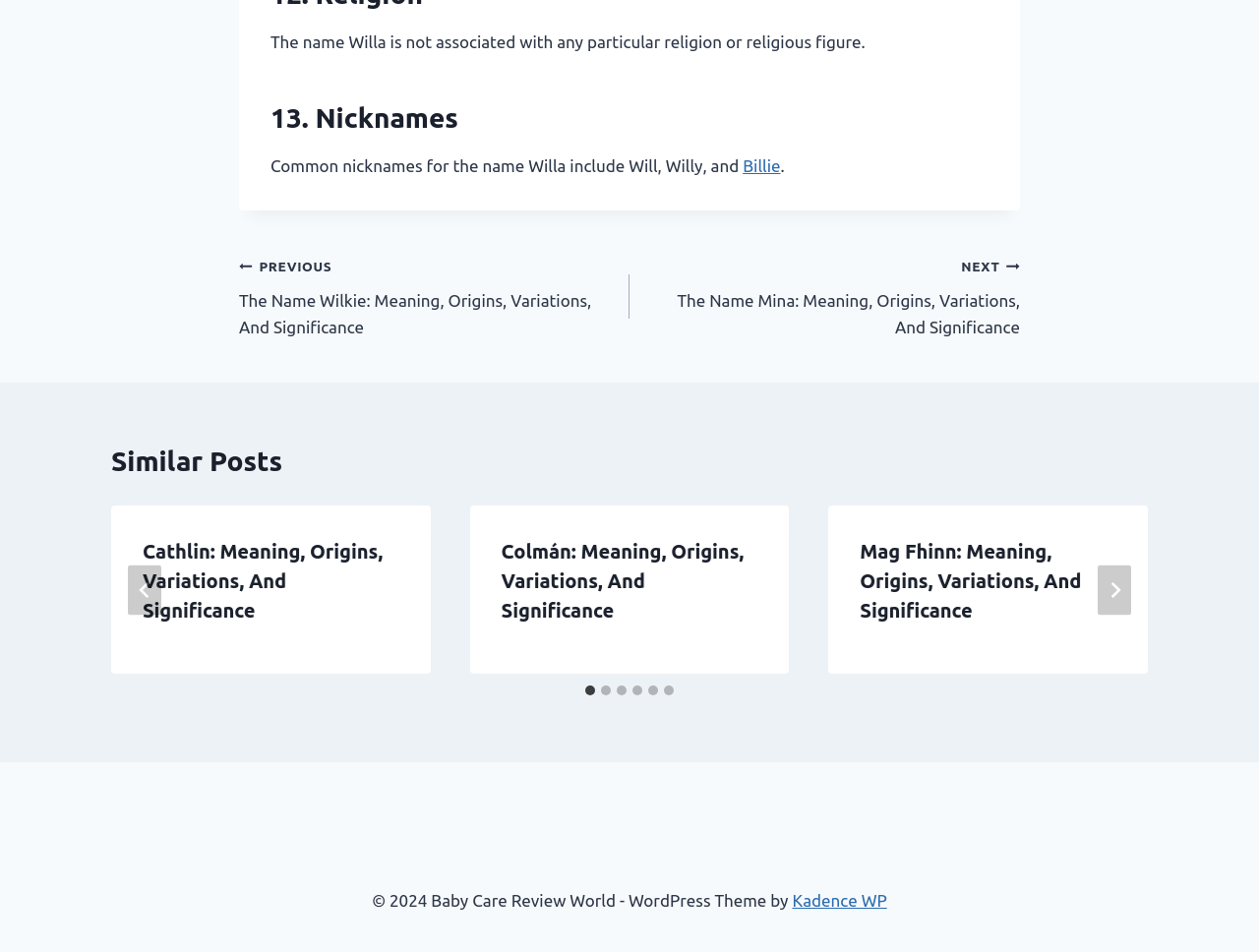How many similar posts are displayed?
Please provide a comprehensive answer based on the details in the screenshot.

The webpage displays six similar posts, as indicated by the tabpanel elements with the texts '1 of 6', '2 of 6', ..., '6 of 6', which contain article elements with headings and links to the similar posts.